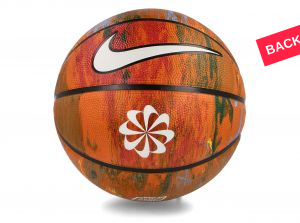What is the material composition of the basketball?
Please use the image to deliver a detailed and complete answer.

According to the caption, the basketball is 'made from over 50% reused rubber', which implies that the material composition of the basketball is primarily reused rubber.